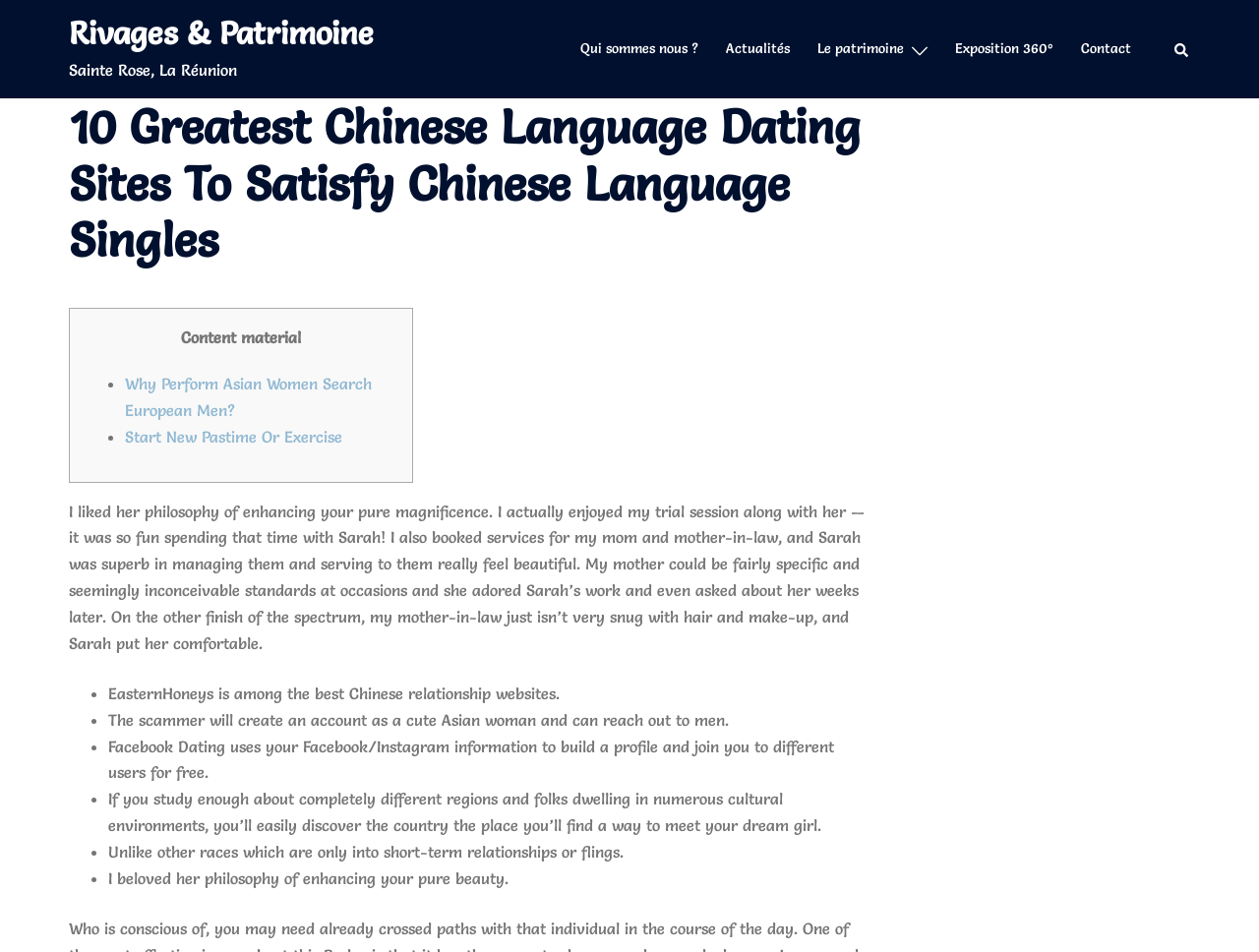Extract the text of the main heading from the webpage.

10 Greatest Chinese Language Dating Sites To Satisfy Chinese Language Singles